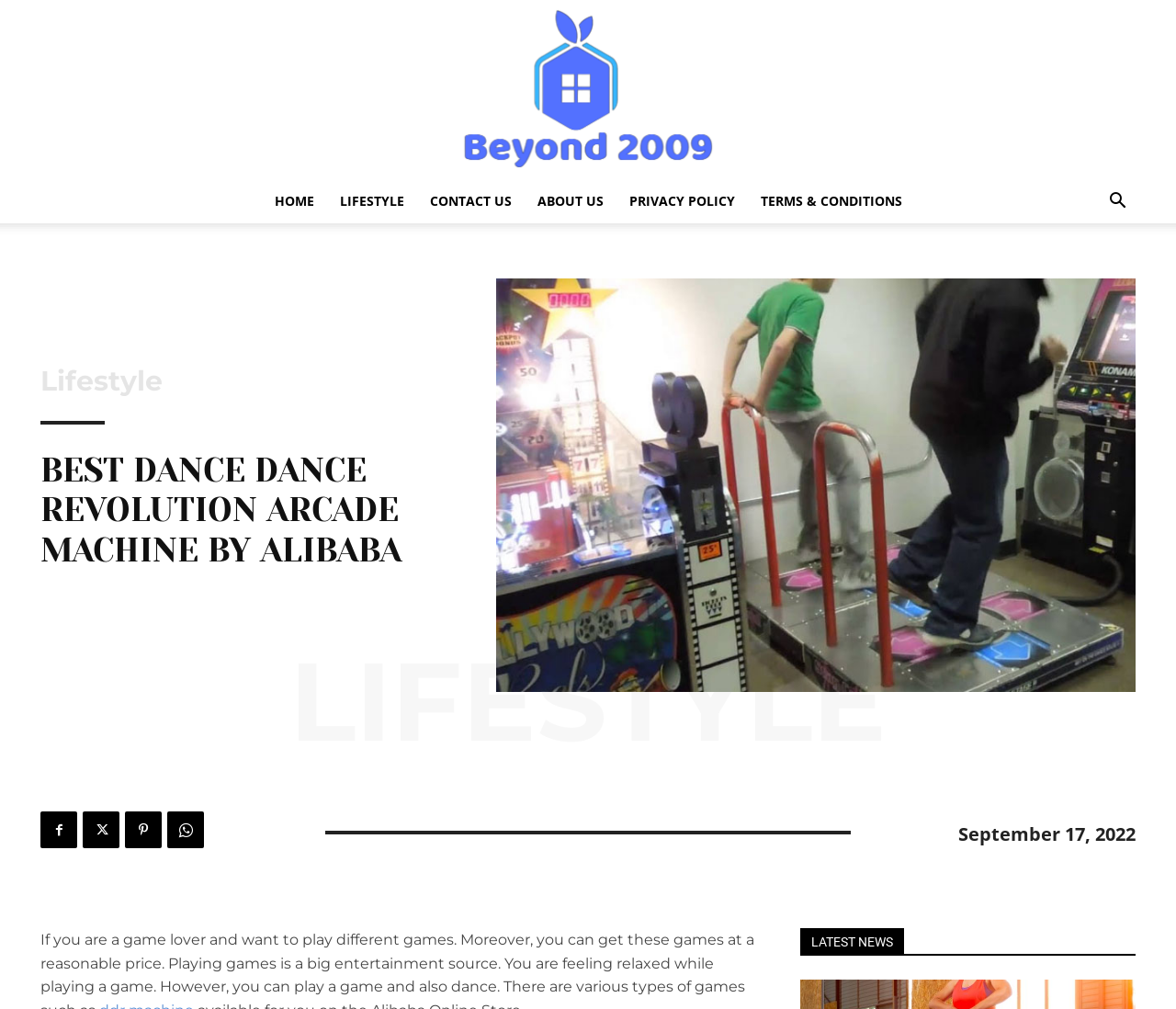Elaborate on the different components and information displayed on the webpage.

The webpage appears to be a blog or news website focused on lifestyle and entertainment, particularly games. At the top left corner, there is a link to the website's homepage, "beyond2009.org". Next to it, there are several navigation links, including "HOME", "LIFESTYLE", "CONTACT US", "ABOUT US", "PRIVACY POLICY", and "TERMS & CONDITIONS", which are aligned horizontally and take up about half of the top section of the page.

On the top right corner, there is a search button. Below the navigation links, there is a large heading that reads "BEST DANCE DANCE REVOLUTION ARCADE MACHINE BY ALIBABA", which suggests that the webpage is about a specific arcade machine.

Below the heading, there is a link to "LIFESTYLE" and several social media links, represented by icons, including Facebook, Twitter, Instagram, and YouTube. These links are aligned horizontally and take up about half of the middle section of the page.

On the bottom left corner, there is a time stamp that reads "September 17, 2022". Next to it, there is a heading that reads "LATEST NEWS", which suggests that the webpage may feature news articles or updates. However, the content of these news articles is not provided in the accessibility tree.

Overall, the webpage appears to be a blog or news website that focuses on lifestyle and entertainment, particularly games, and features a specific arcade machine as its main topic.